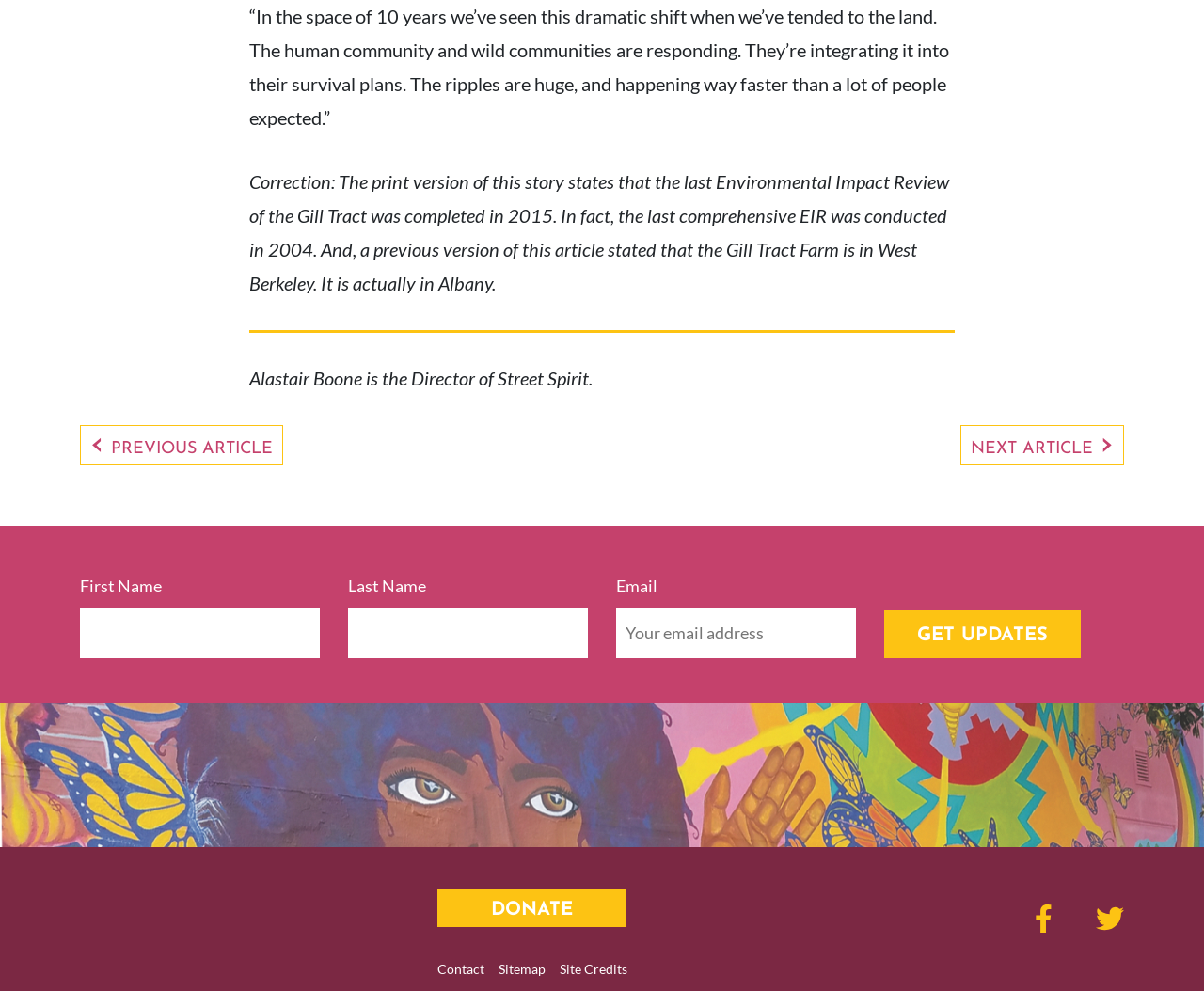Using floating point numbers between 0 and 1, provide the bounding box coordinates in the format (top-left x, top-left y, bottom-right x, bottom-right y). Locate the UI element described here: Next Article

[0.806, 0.444, 0.925, 0.462]